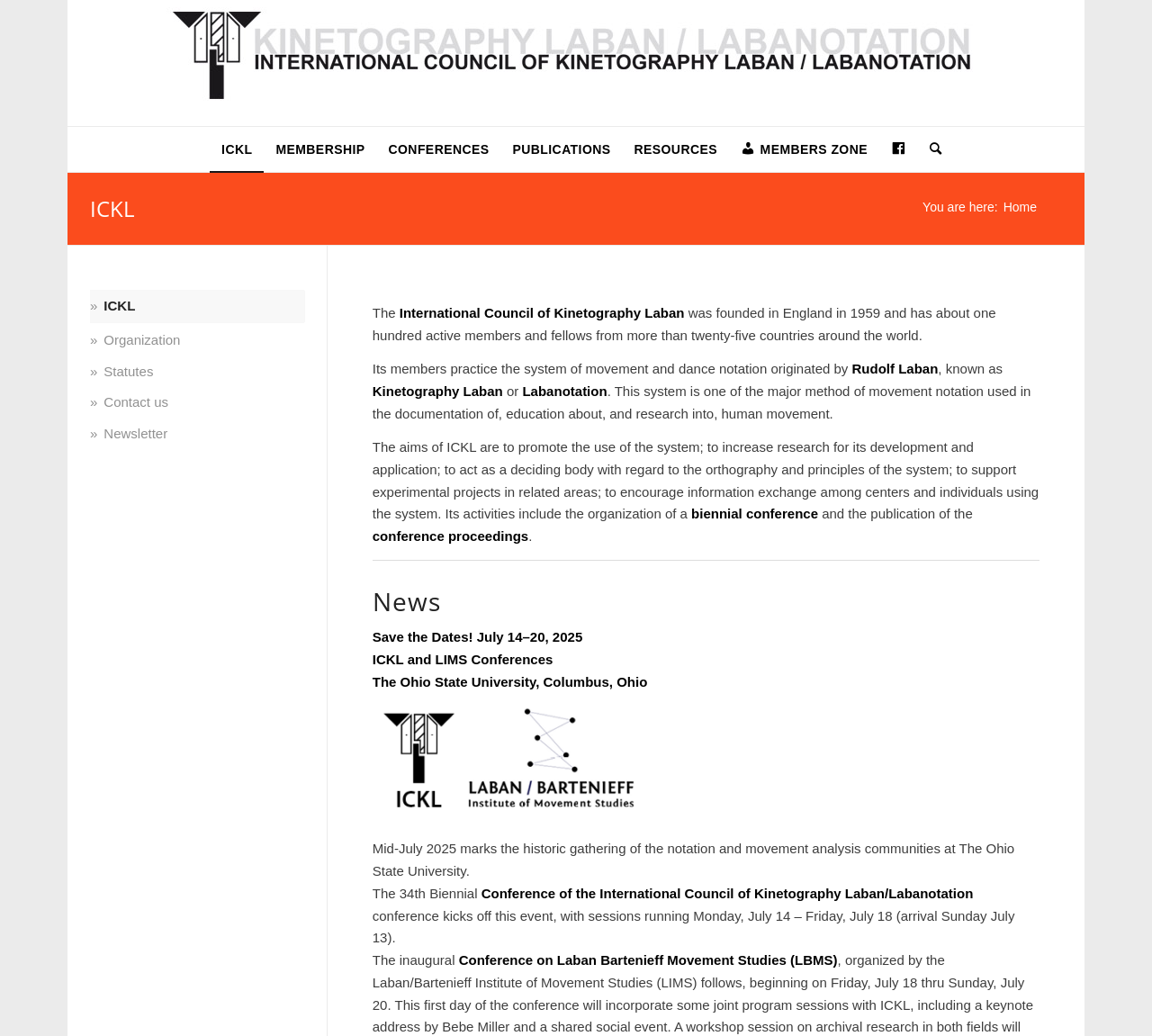Respond to the question below with a single word or phrase: What is the topic of the news section?

Conferences